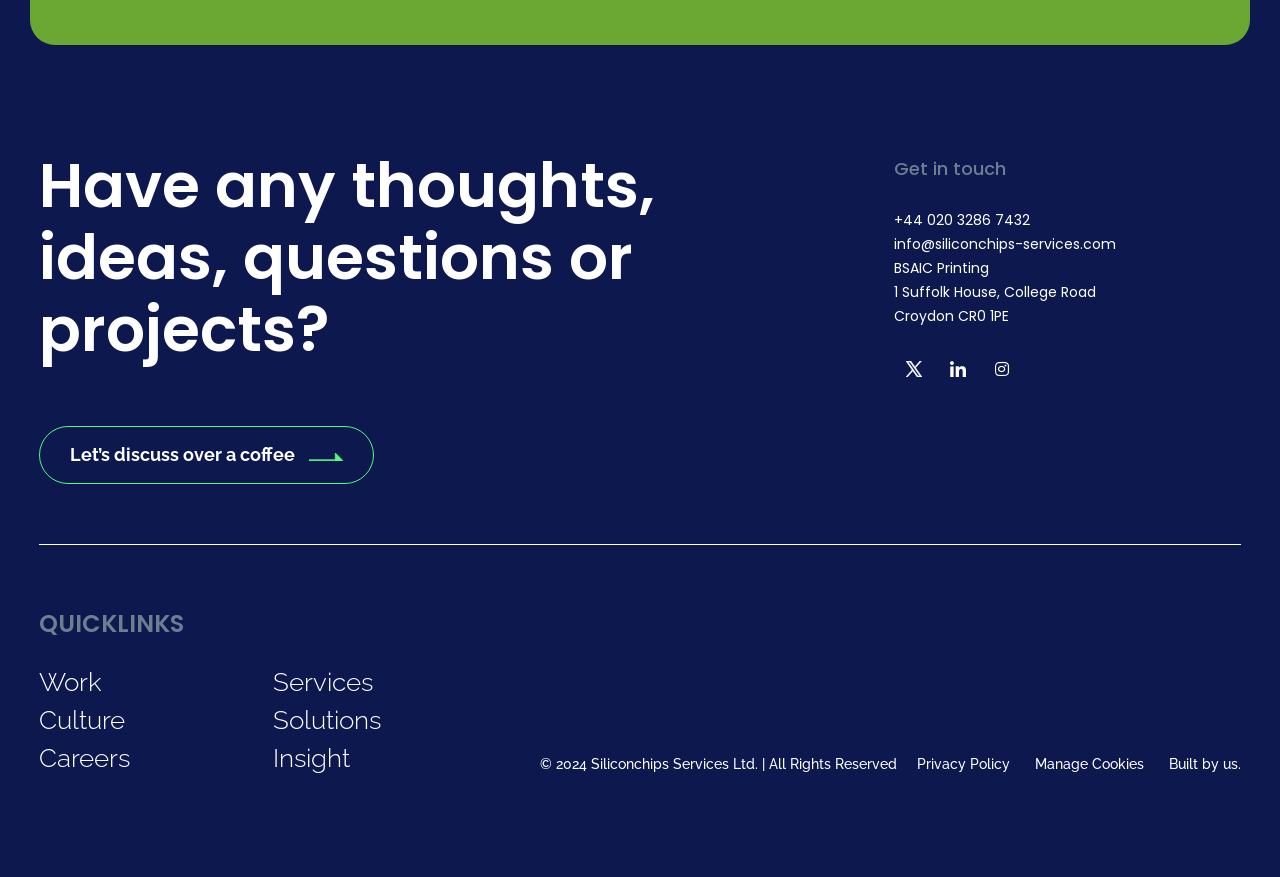Please give a succinct answer to the question in one word or phrase:
What social media platforms does the company have?

Twitter, LinkedIn, Instagram